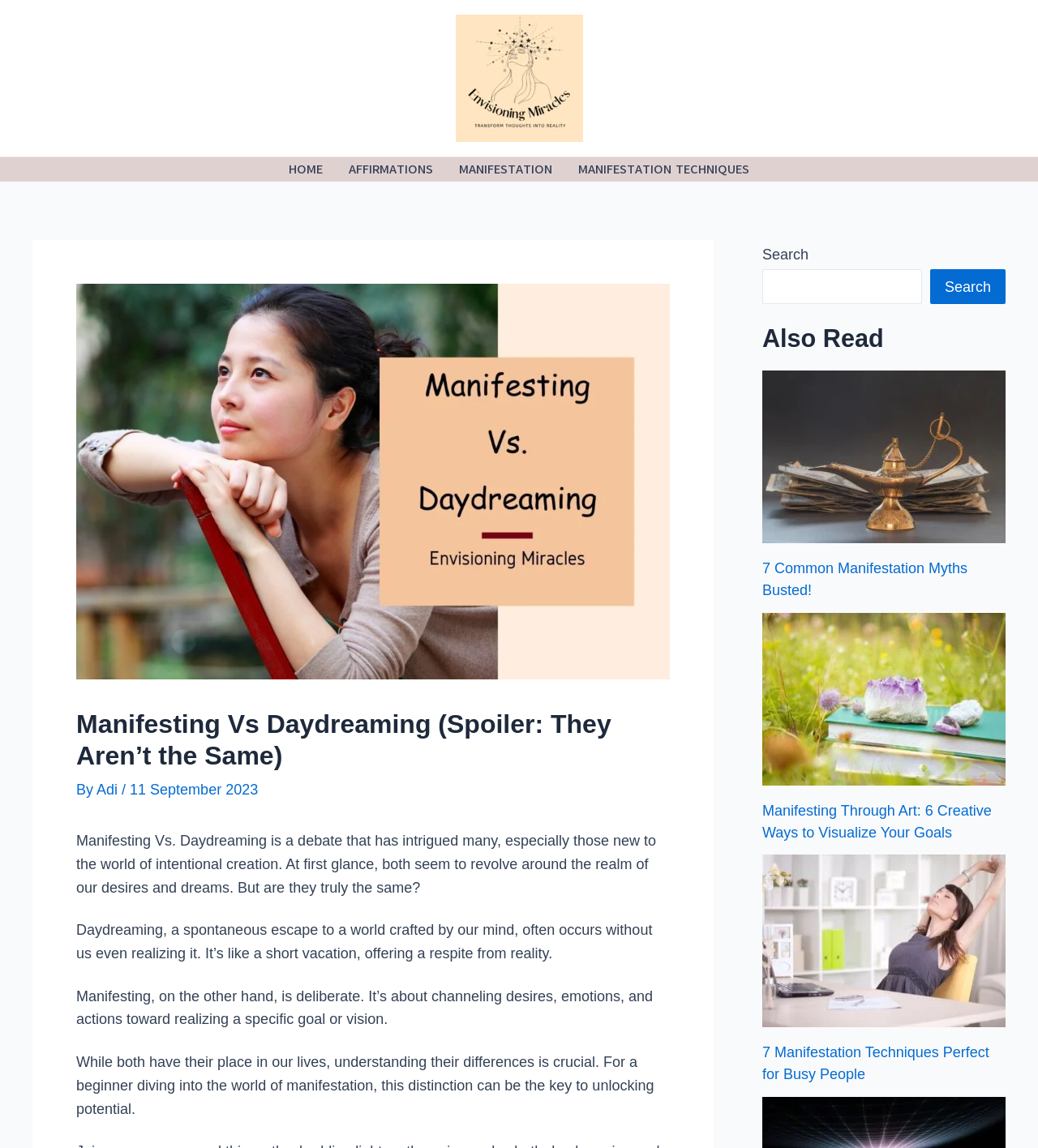Find and provide the bounding box coordinates for the UI element described here: "7 Common Manifestation Myths Busted!". The coordinates should be given as four float numbers between 0 and 1: [left, top, right, bottom].

[0.734, 0.488, 0.932, 0.521]